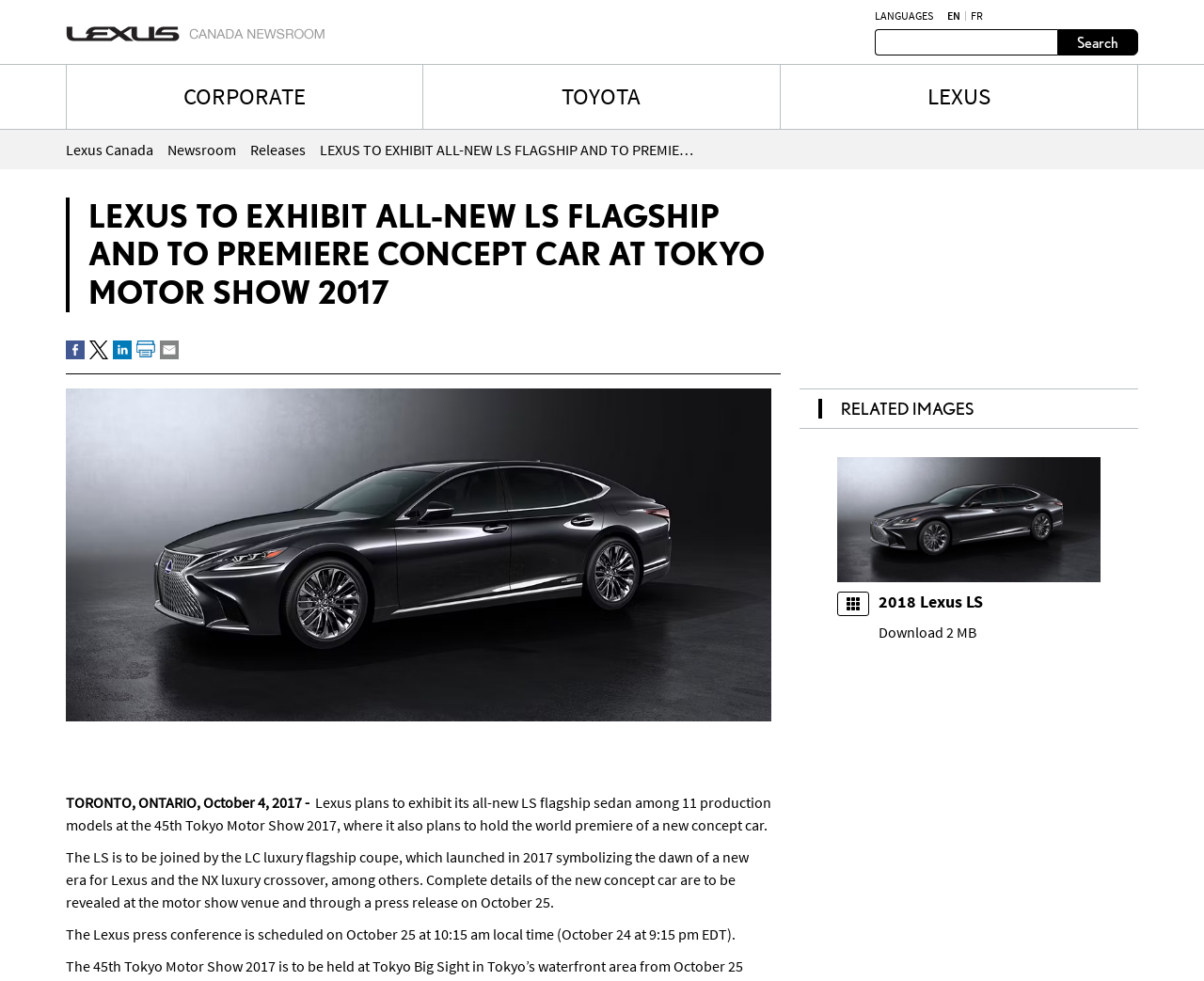Pinpoint the bounding box coordinates of the clickable area needed to execute the instruction: "Search". The coordinates should be specified as four float numbers between 0 and 1, i.e., [left, top, right, bottom].

[0.878, 0.03, 0.945, 0.057]